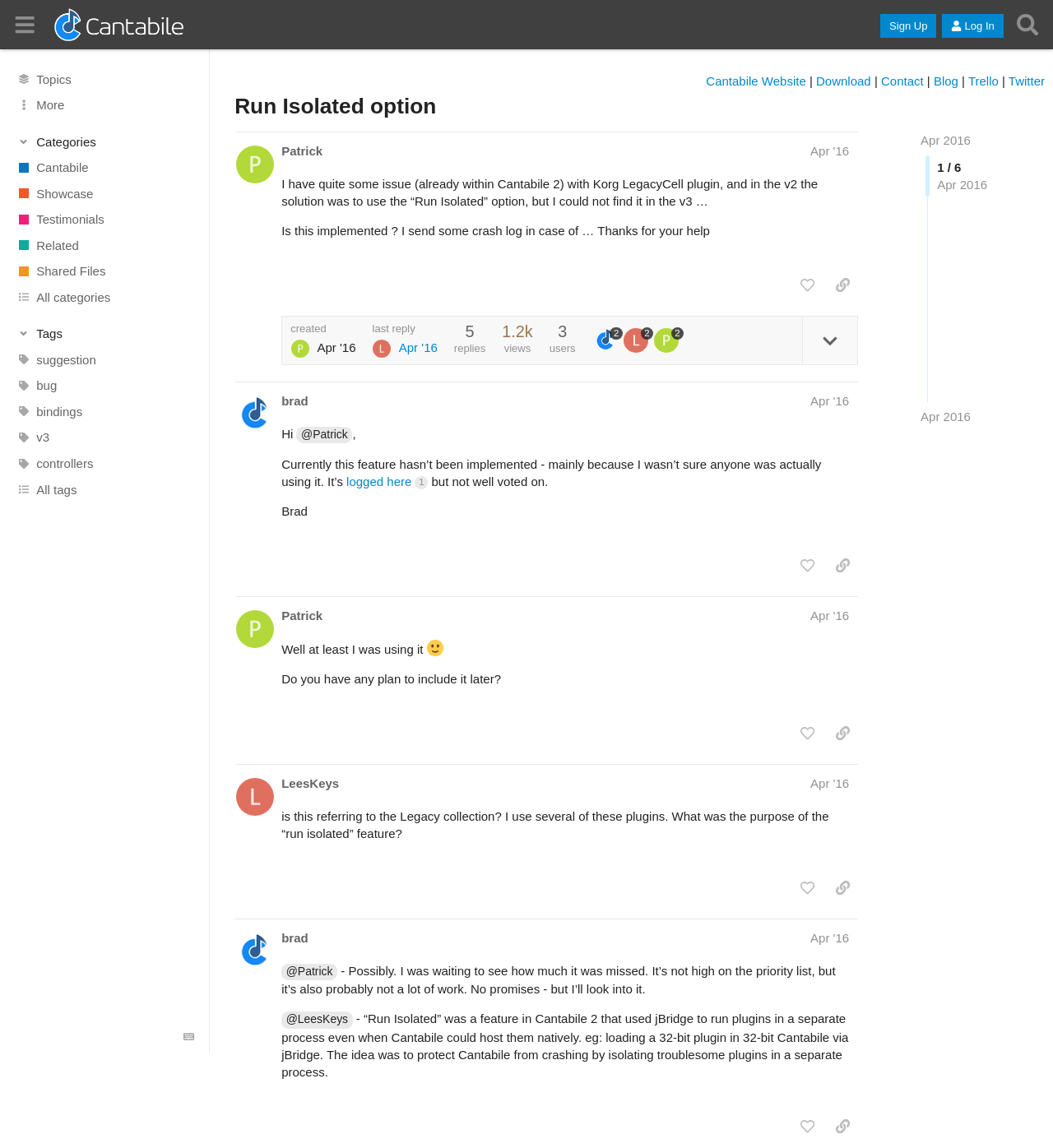Determine the bounding box coordinates of the area to click in order to meet this instruction: "Search for topics".

[0.959, 0.006, 0.992, 0.037]